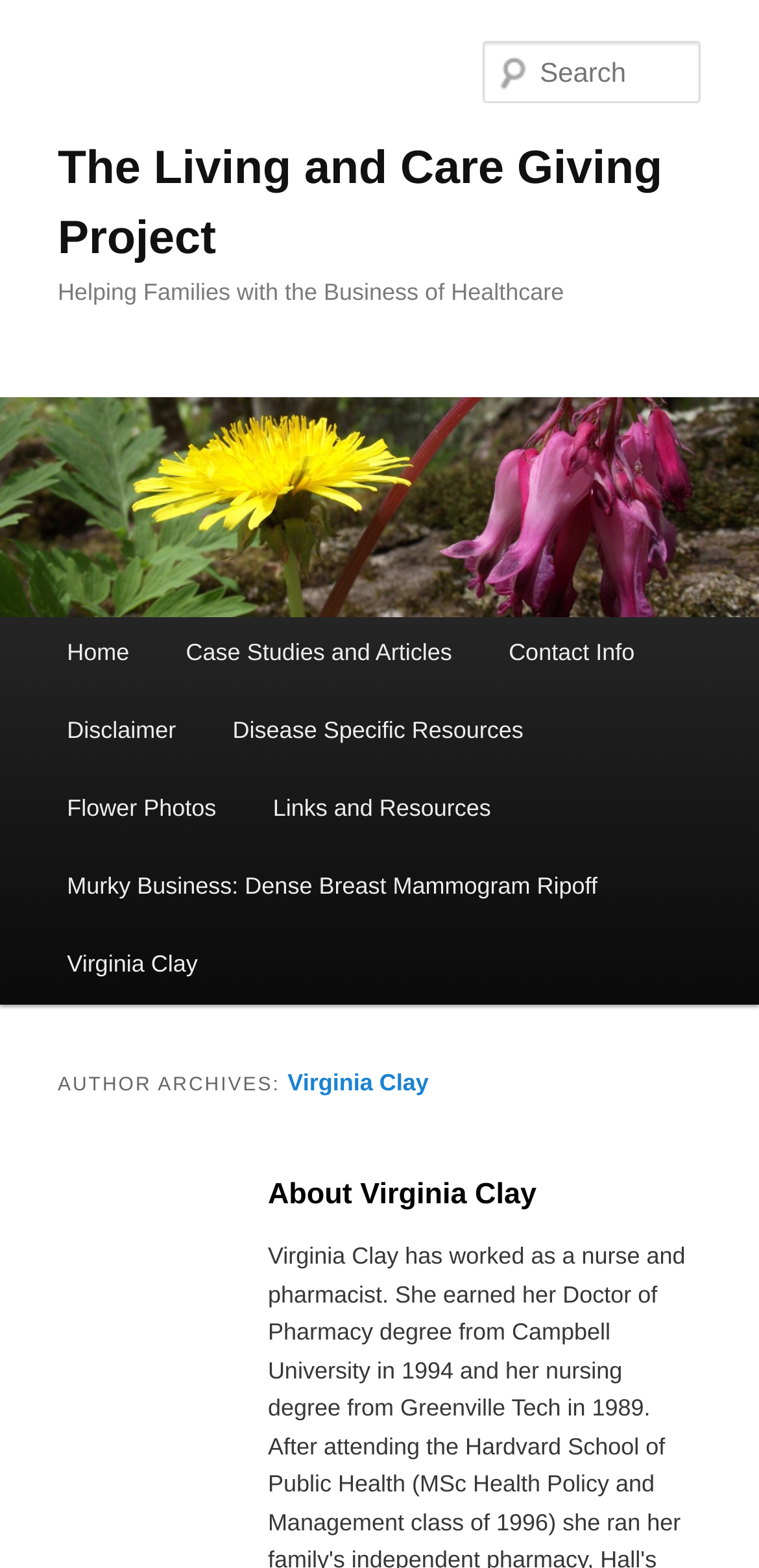Given the following UI element description: "Links and Resources", find the bounding box coordinates in the webpage screenshot.

[0.322, 0.491, 0.684, 0.541]